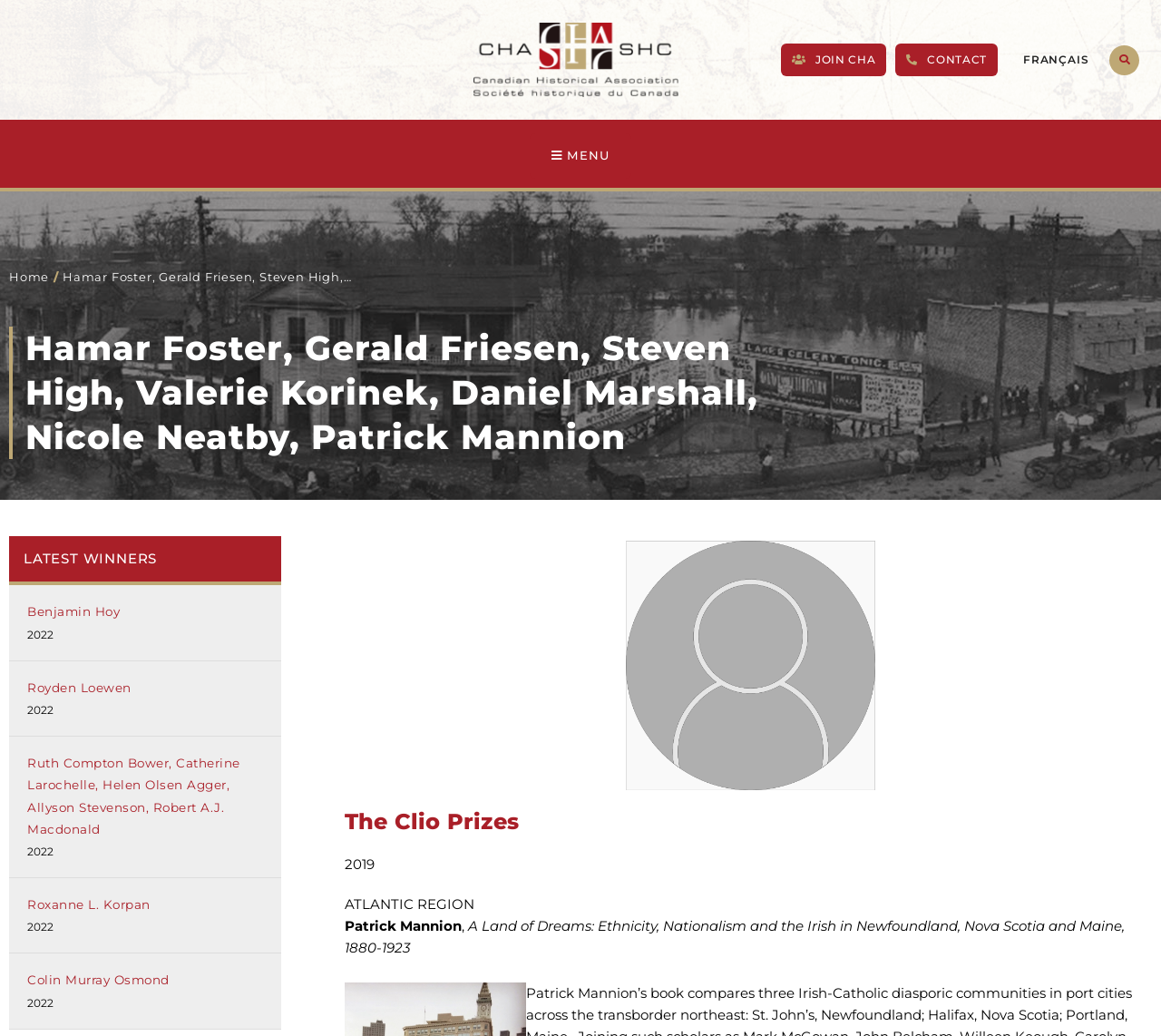How many winners are listed on the webpage?
Based on the image, answer the question in a detailed manner.

I counted the number of articles listed on the webpage, each of which represents a winner, and found that there are 5 winners listed.